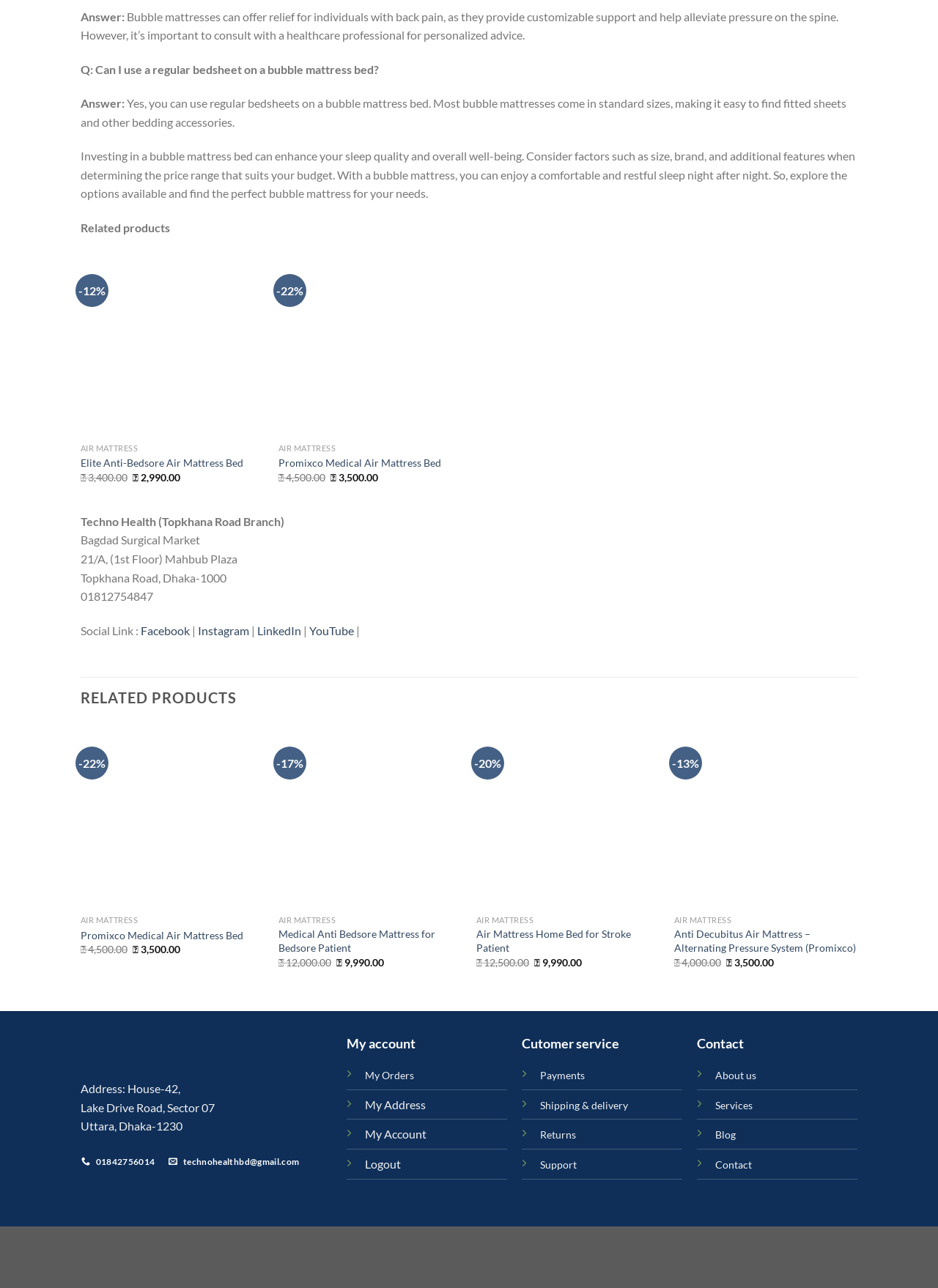Please determine the bounding box coordinates for the element that should be clicked to follow these instructions: "Call +336 51 19 24 88".

None